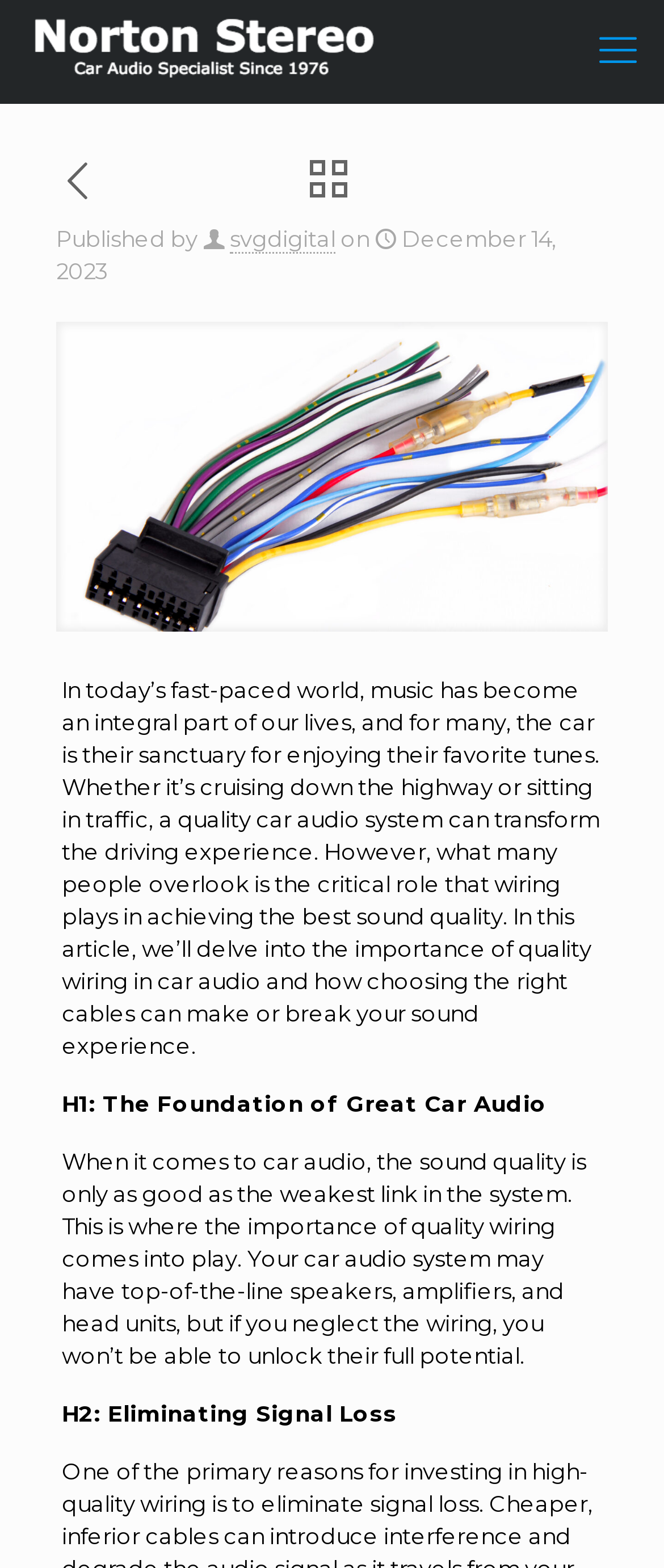What is the author of the article?
Offer a detailed and full explanation in response to the question.

The author of the article is mentioned in the header section of the webpage, specifically in the 'Published by' section. The text 'svgdigital' is a link, and it is positioned at [0.346, 0.143, 0.505, 0.162].